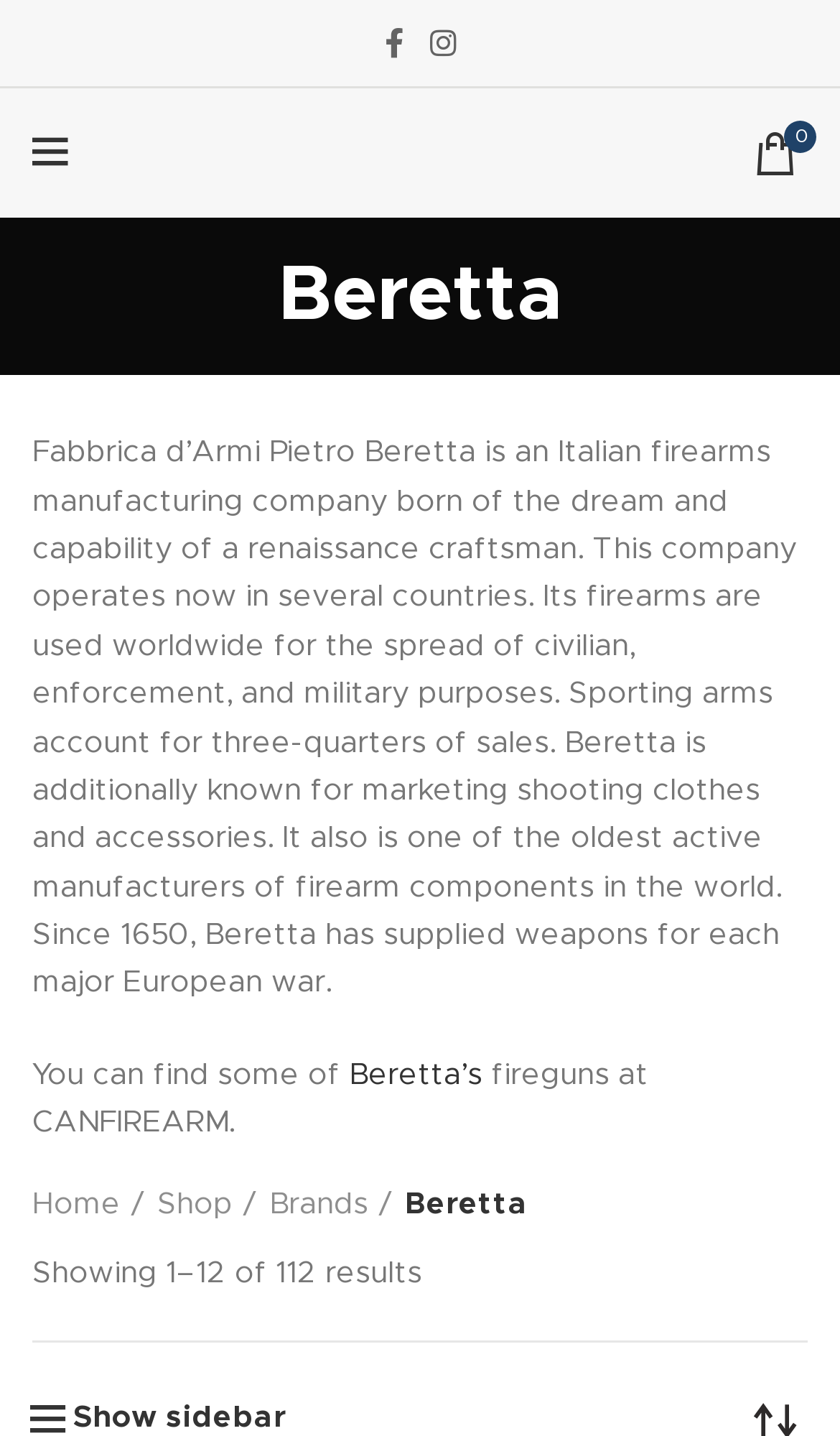Provide an in-depth caption for the contents of the webpage.

The webpage is about Beretta, an Italian firearms manufacturing company. At the top, there are social media links to Facebook and Instagram, positioned side by side, taking up about a quarter of the screen width. Below them, there is a small icon and a search bar, followed by a navigation menu with a home icon.

The main content of the page is divided into two sections. The first section has a heading "Beretta" and provides a detailed description of the company's history, products, and purposes. This section takes up about half of the screen height.

Below the company description, there is a sentence that reads "You can find some of Beretta's fireguns at CANFIREARM." This sentence is followed by a breadcrumb navigation menu that shows the current page location, with links to the home page, shop, and brands.

At the bottom of the page, there is a message indicating that the page is showing 1-12 of 112 results, suggesting that there are more products or content related to Beretta that can be accessed. Finally, there is a link to show the sidebar, positioned at the very bottom of the page.